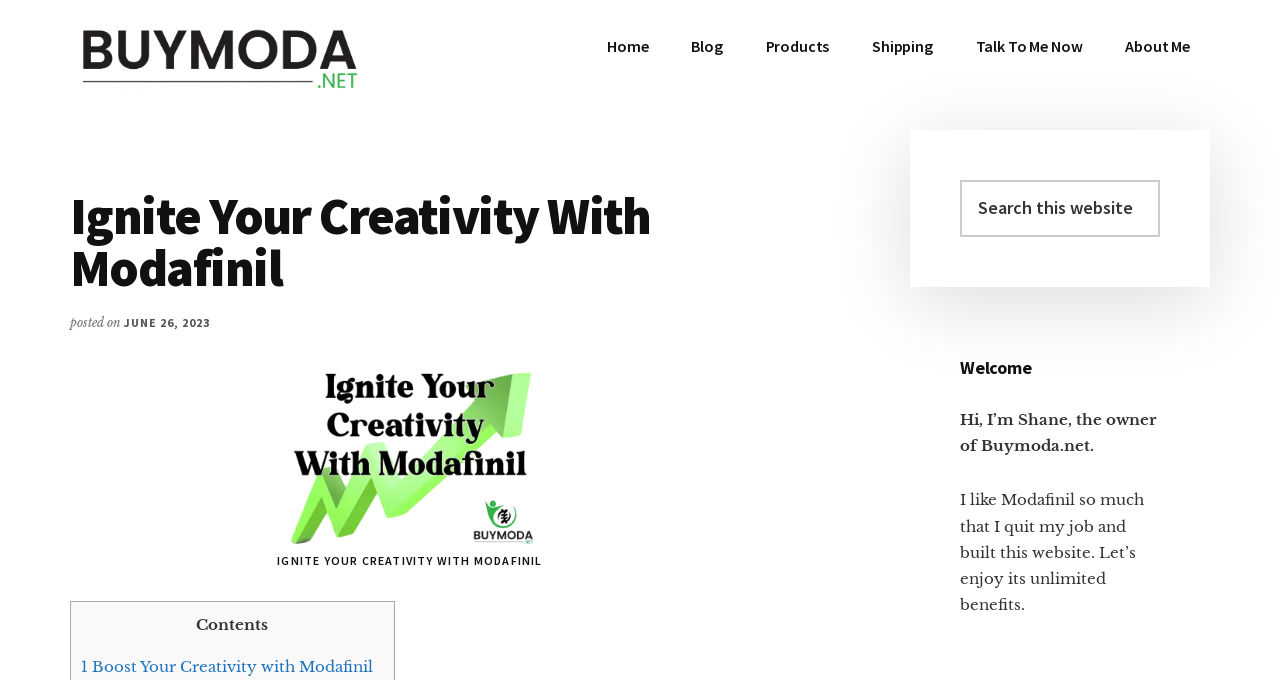Please identify the bounding box coordinates of the element I should click to complete this instruction: 'Click the 'Home' link'. The coordinates should be given as four float numbers between 0 and 1, like this: [left, top, right, bottom].

[0.459, 0.029, 0.522, 0.106]